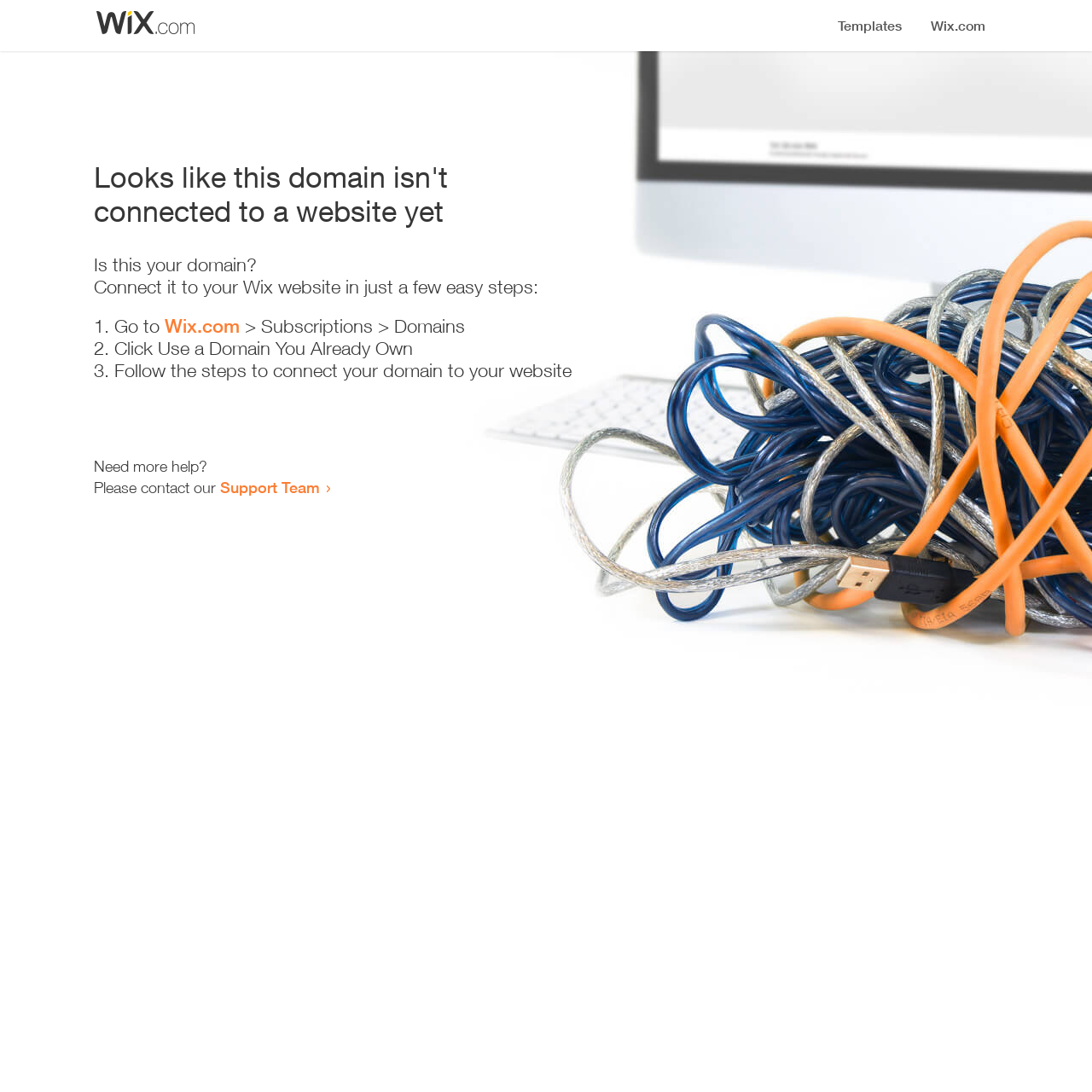Can you extract the headline from the webpage for me?

Looks like this domain isn't
connected to a website yet